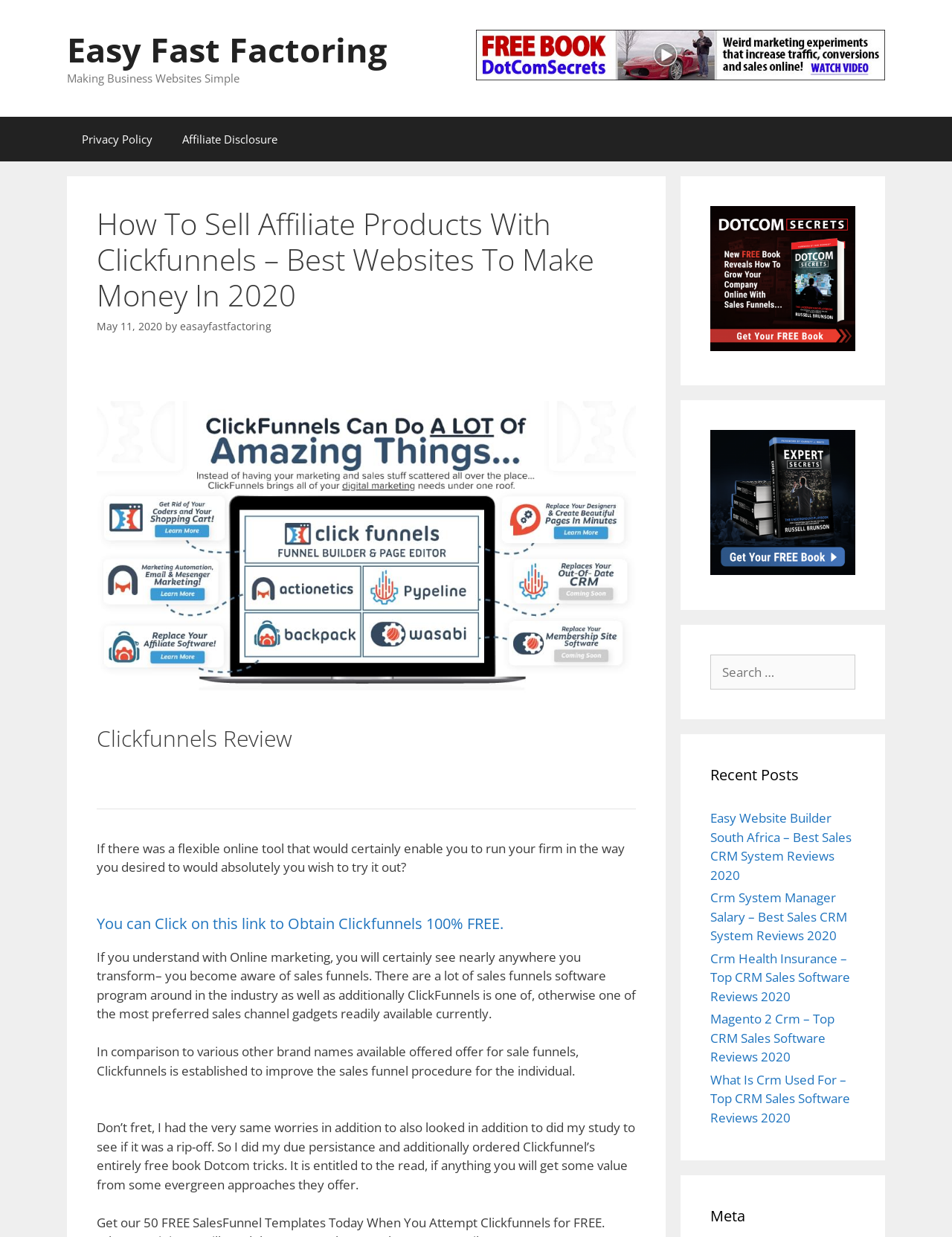What is the main heading of this webpage? Please extract and provide it.

How To Sell Affiliate Products With Clickfunnels – Best Websites To Make Money In 2020